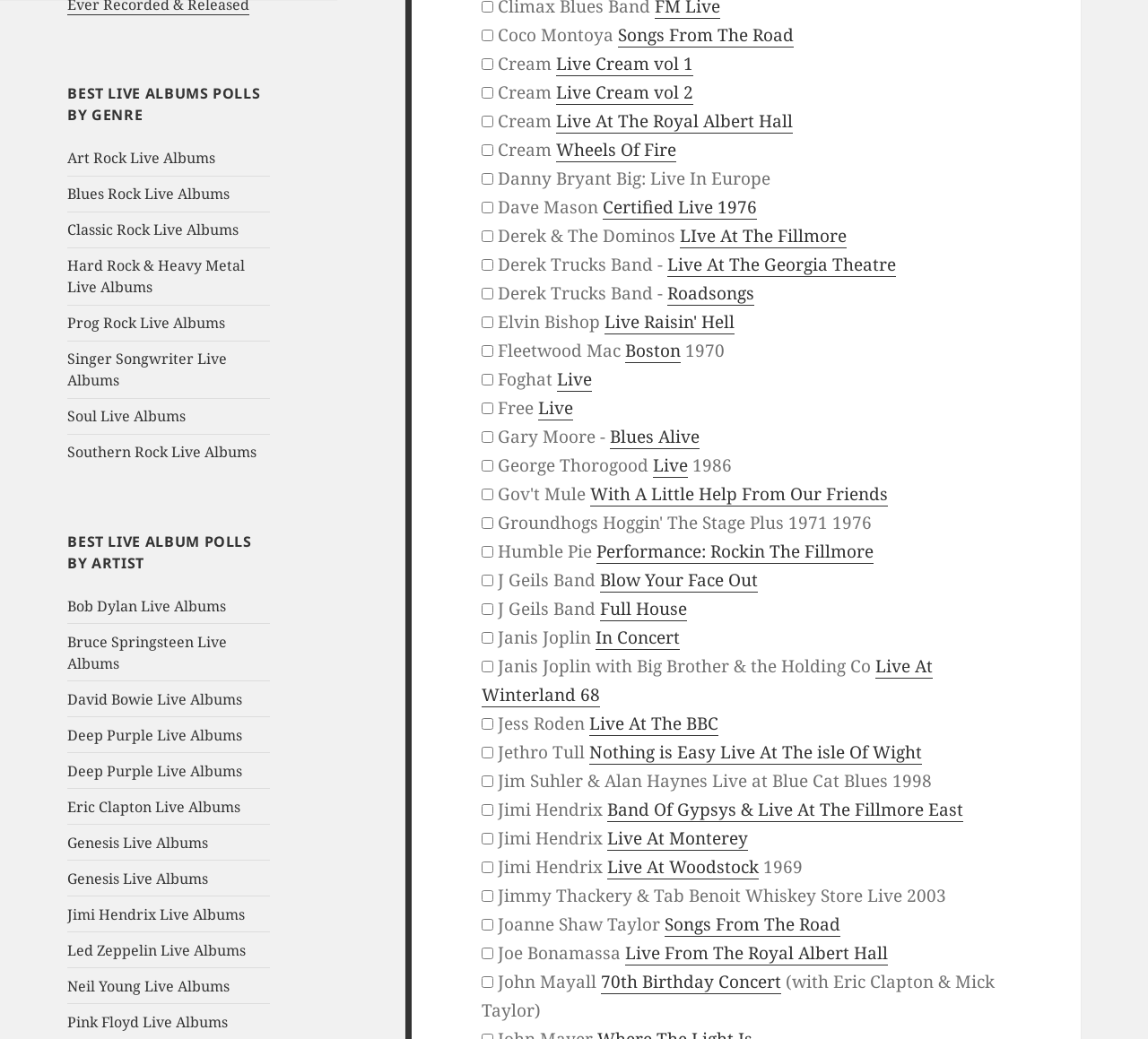Determine the bounding box coordinates for the clickable element to execute this instruction: "View 'Songs From The Road'". Provide the coordinates as four float numbers between 0 and 1, i.e., [left, top, right, bottom].

[0.538, 0.023, 0.691, 0.046]